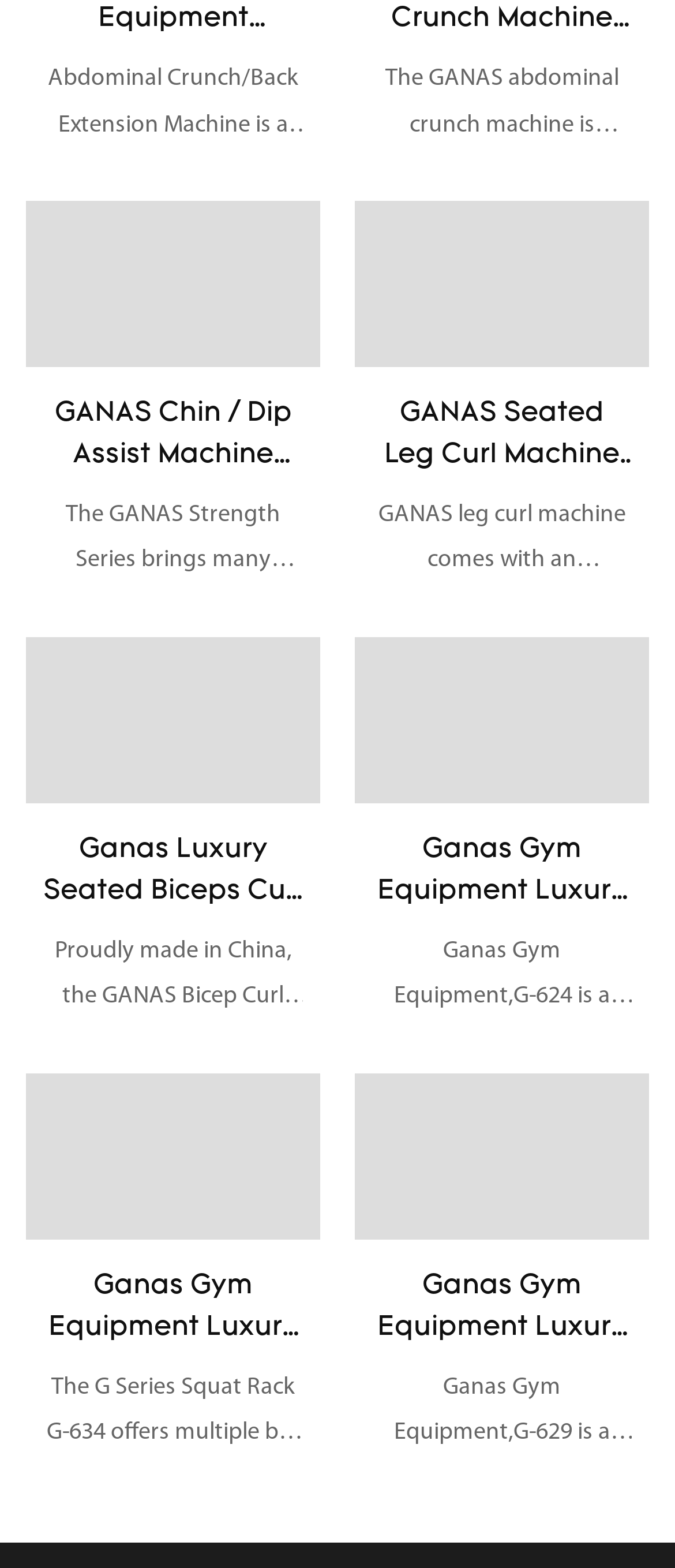Determine the bounding box coordinates of the section to be clicked to follow the instruction: "View GANAS Chin / Dip Assist Machine Sports Room Equipment MG-6723 details". The coordinates should be given as four float numbers between 0 and 1, formatted as [left, top, right, bottom].

[0.038, 0.128, 0.474, 0.234]